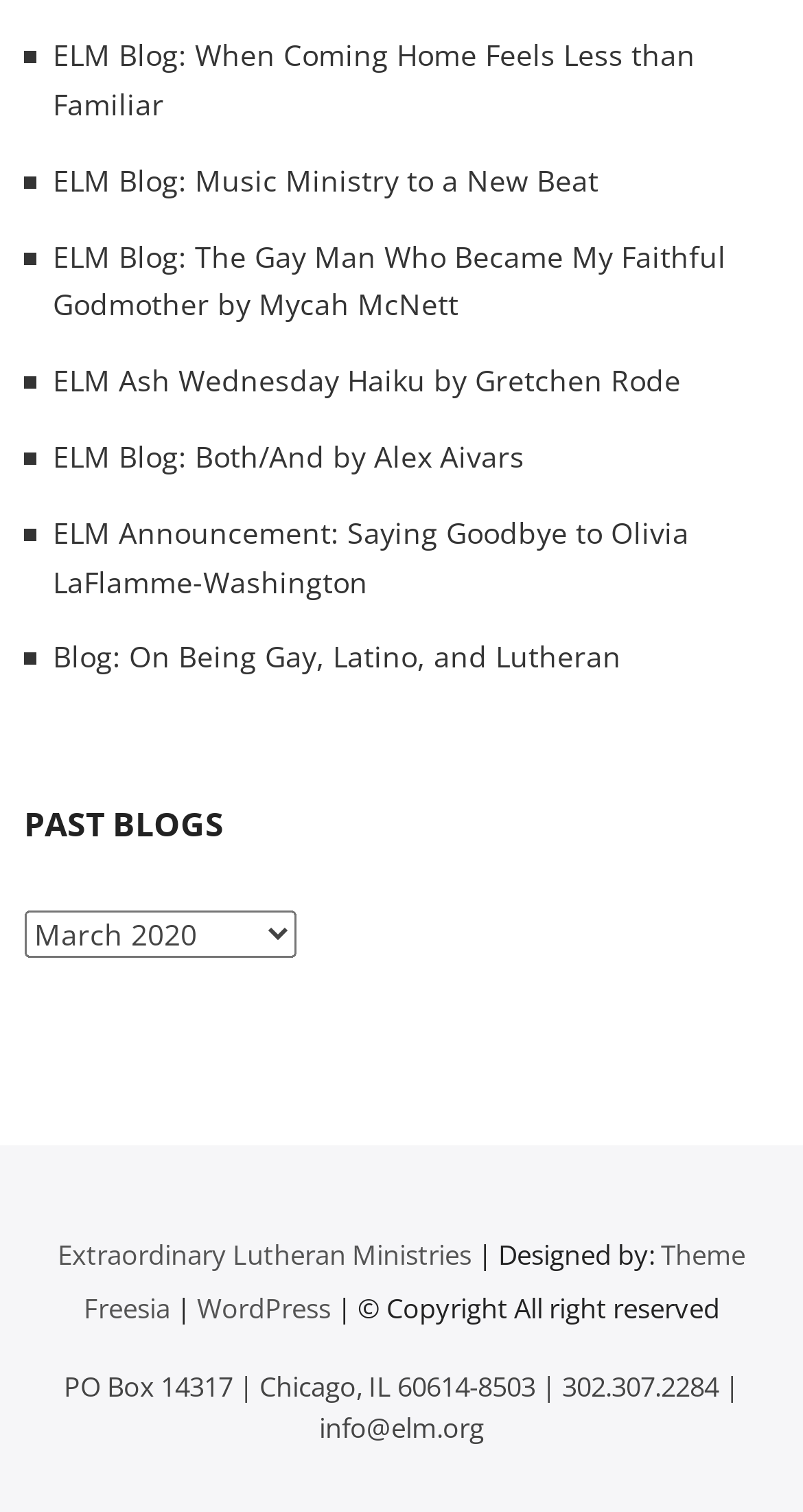What is the purpose of the 'Past Blogs' combobox?
Examine the screenshot and reply with a single word or phrase.

Select past blog posts